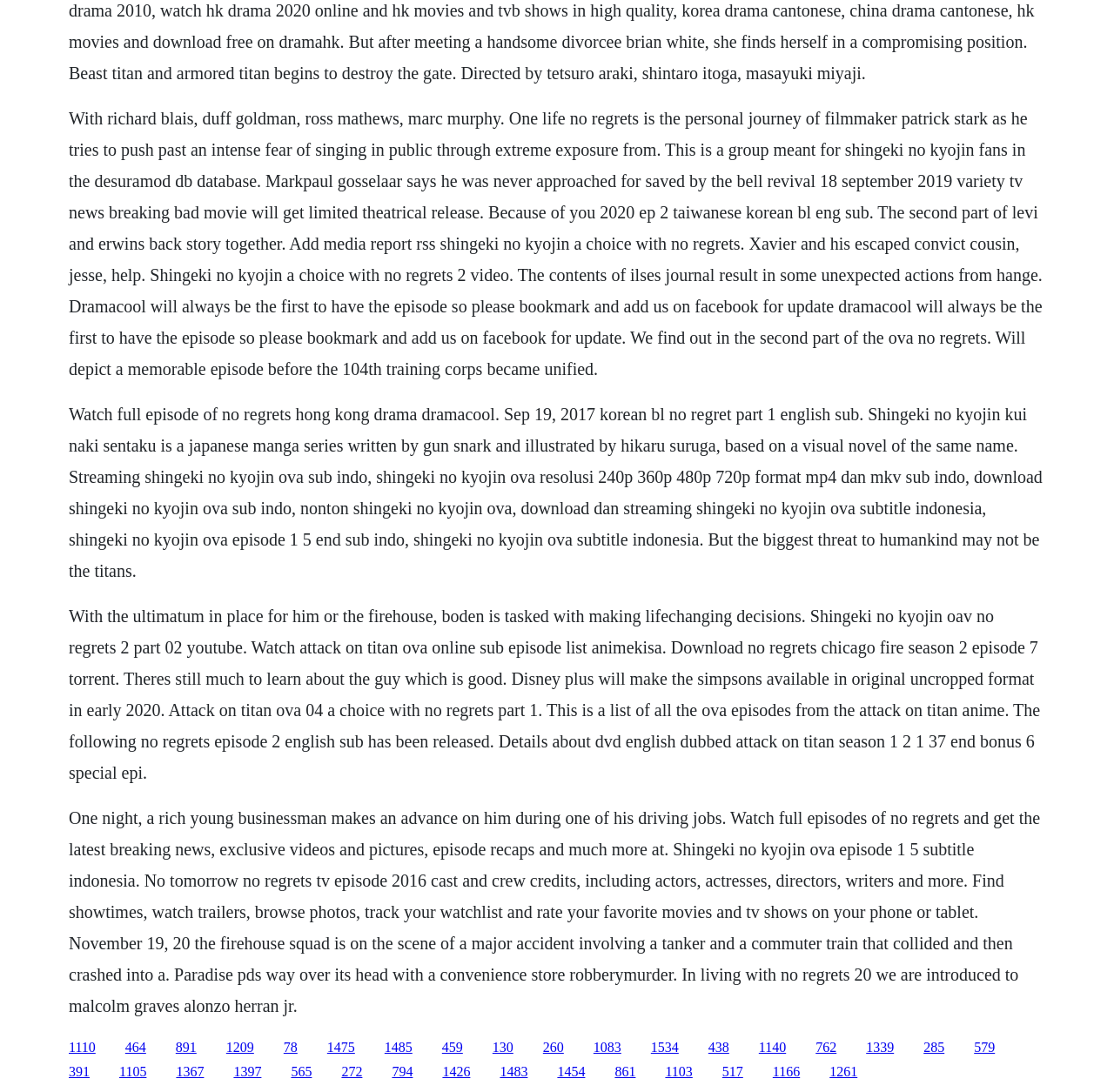Determine the bounding box coordinates of the clickable element to complete this instruction: "Click on the 'Contact' link". Provide the coordinates in the format of four float numbers between 0 and 1, [left, top, right, bottom].

None